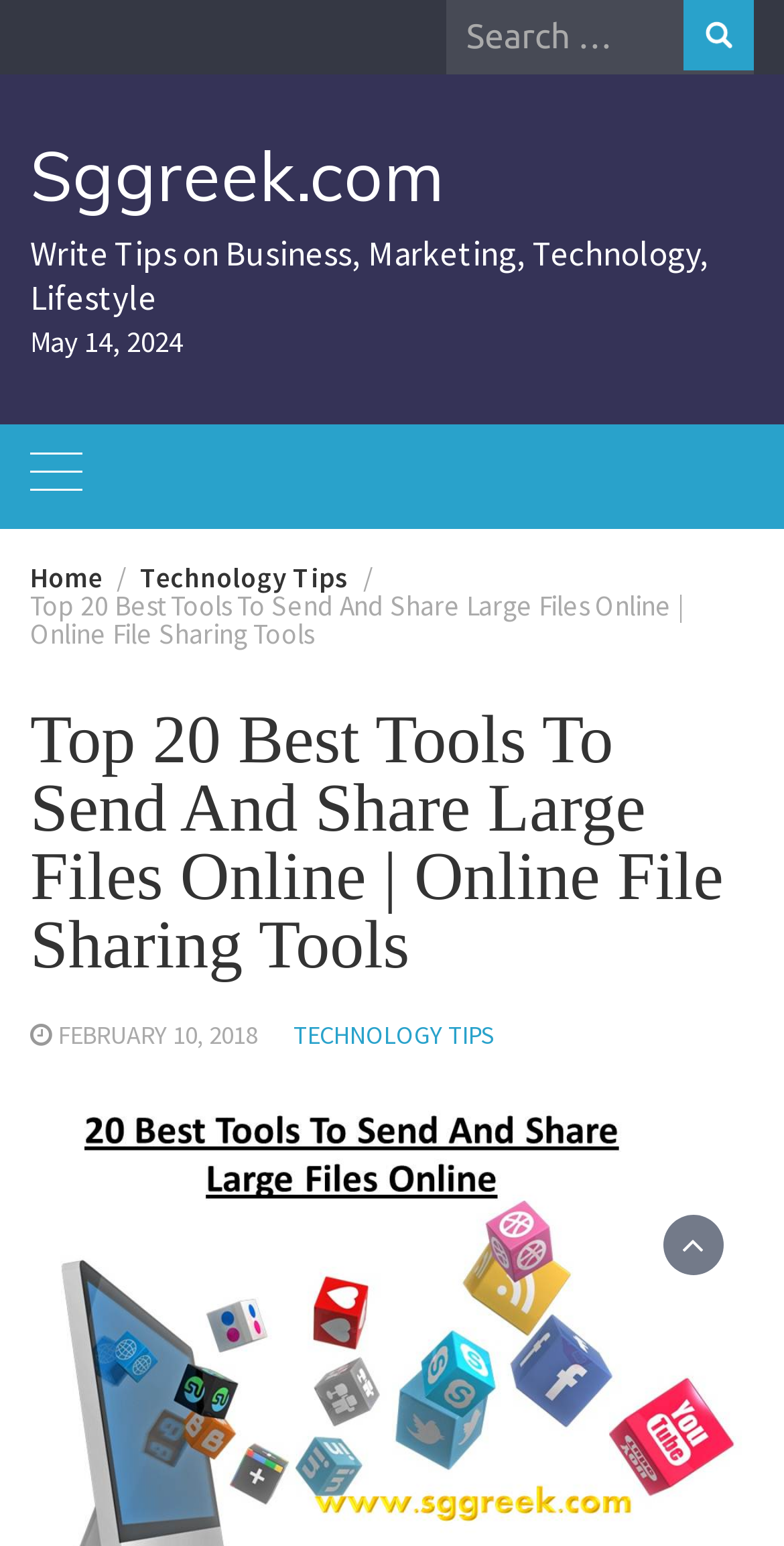What is the website's name?
Look at the image and construct a detailed response to the question.

I found the link 'Sggreek.com' which seems to be the website's name, so the answer is Sggreek.com.